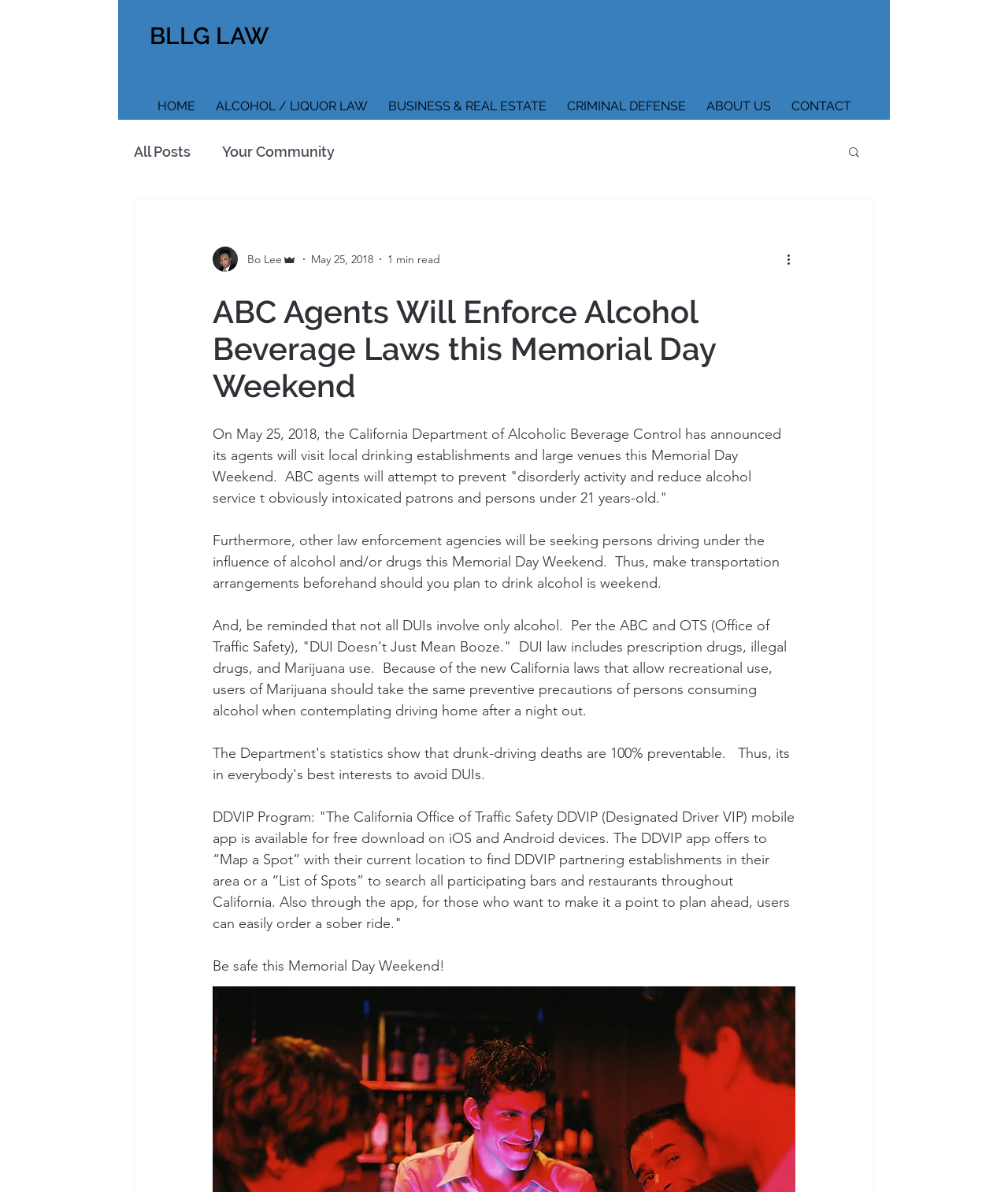Predict the bounding box coordinates of the area that should be clicked to accomplish the following instruction: "Click on the 'HOME' link". The bounding box coordinates should consist of four float numbers between 0 and 1, i.e., [left, top, right, bottom].

[0.146, 0.069, 0.204, 0.097]